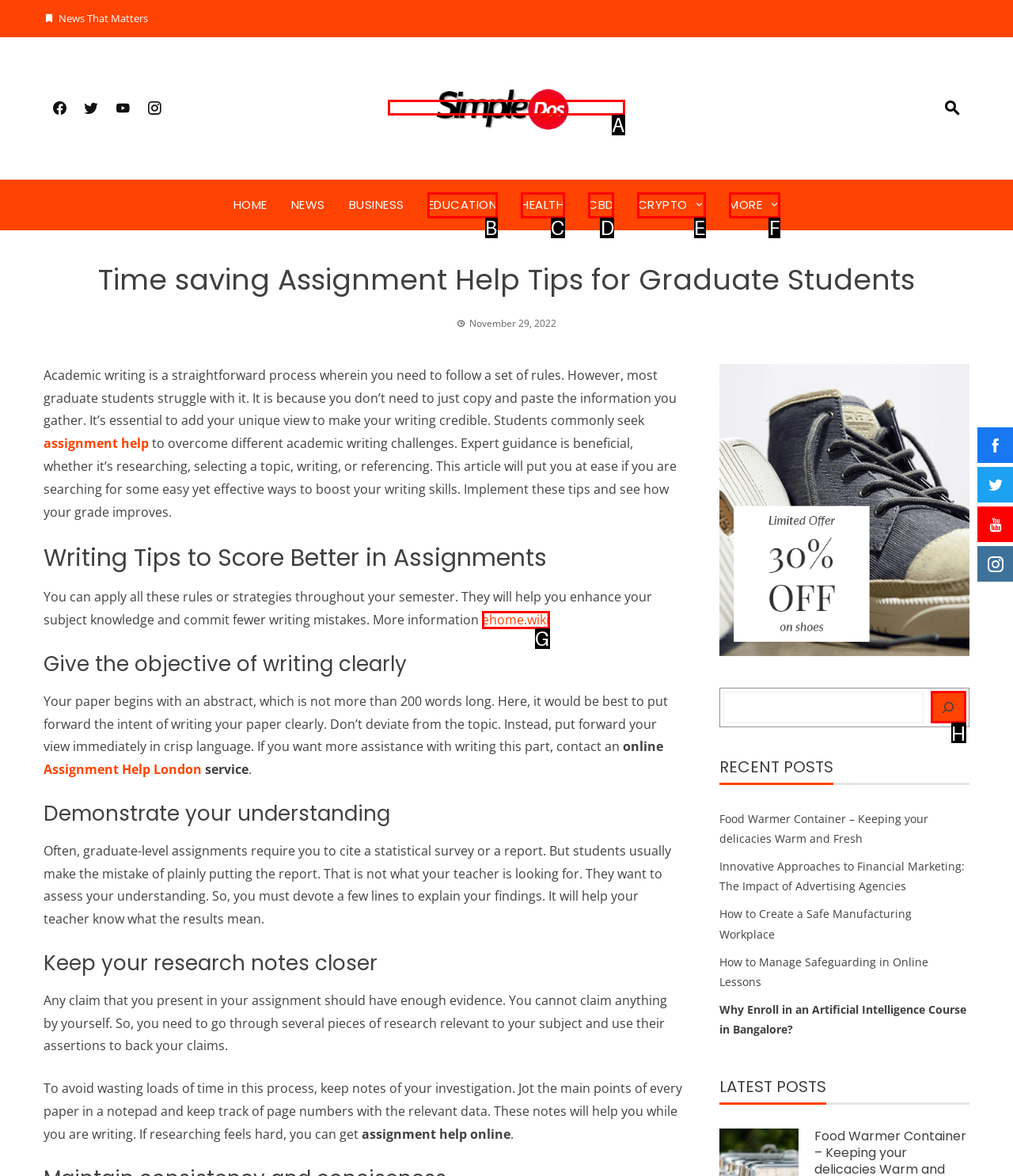Match the following description to a UI element: Education
Provide the letter of the matching option directly.

B